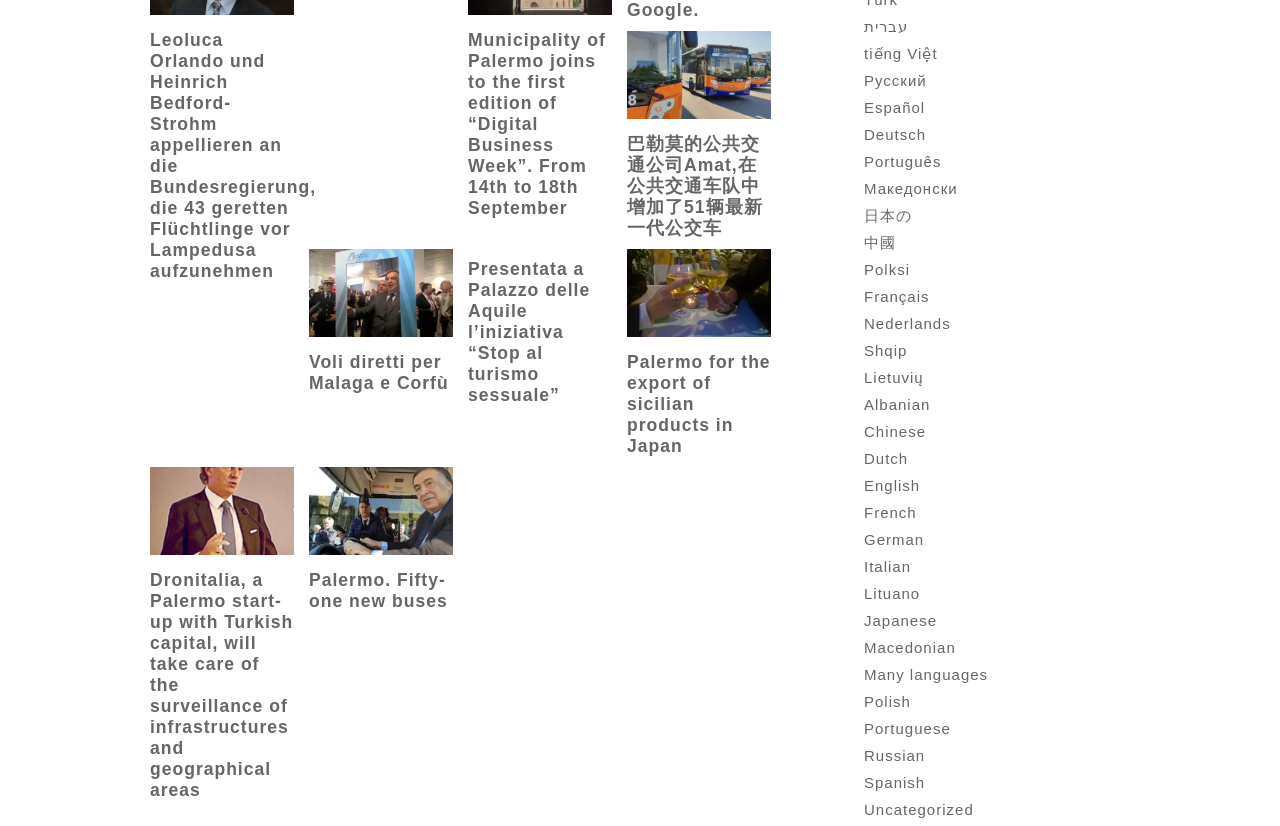Can you specify the bounding box coordinates of the area that needs to be clicked to fulfill the following instruction: "Read news about Leoluca Orlando and Heinrich Bedford-Strohm"?

[0.117, 0.036, 0.247, 0.34]